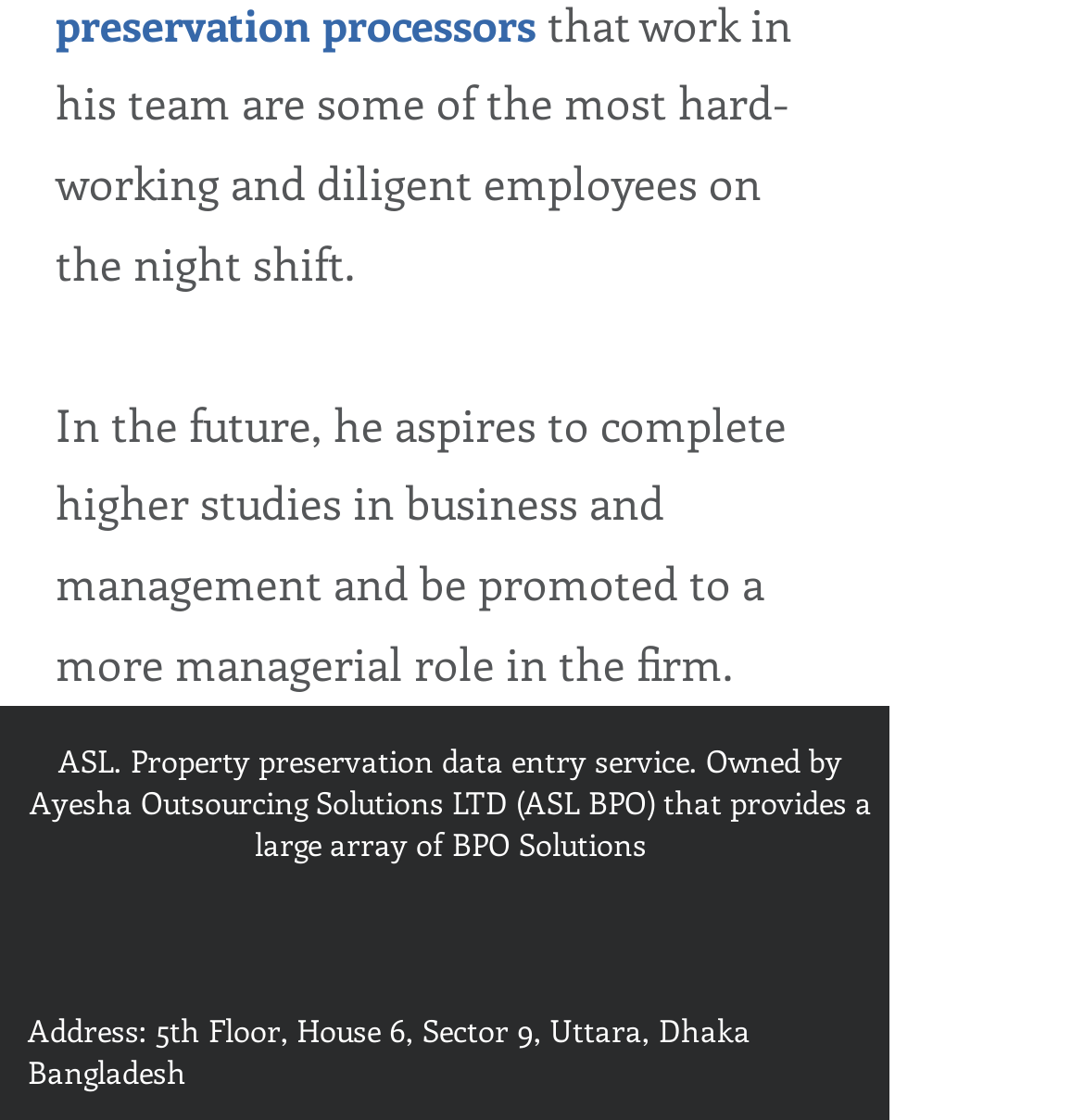Answer this question using a single word or a brief phrase:
What is the name of the company that owns ASL?

Ayesha Outsourcing Solutions LTD